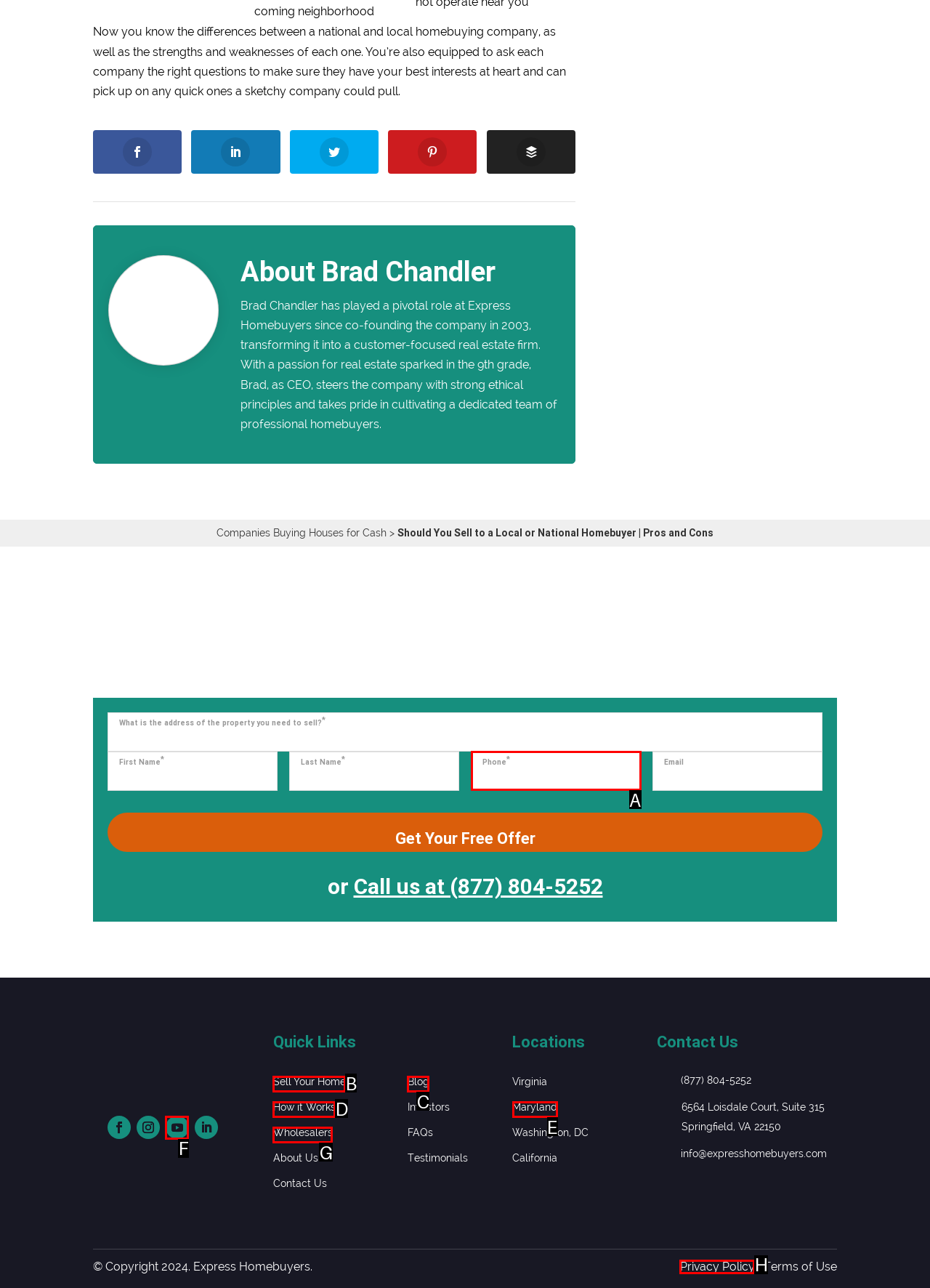Given the description: Privacy Policy, select the HTML element that matches it best. Reply with the letter of the chosen option directly.

H